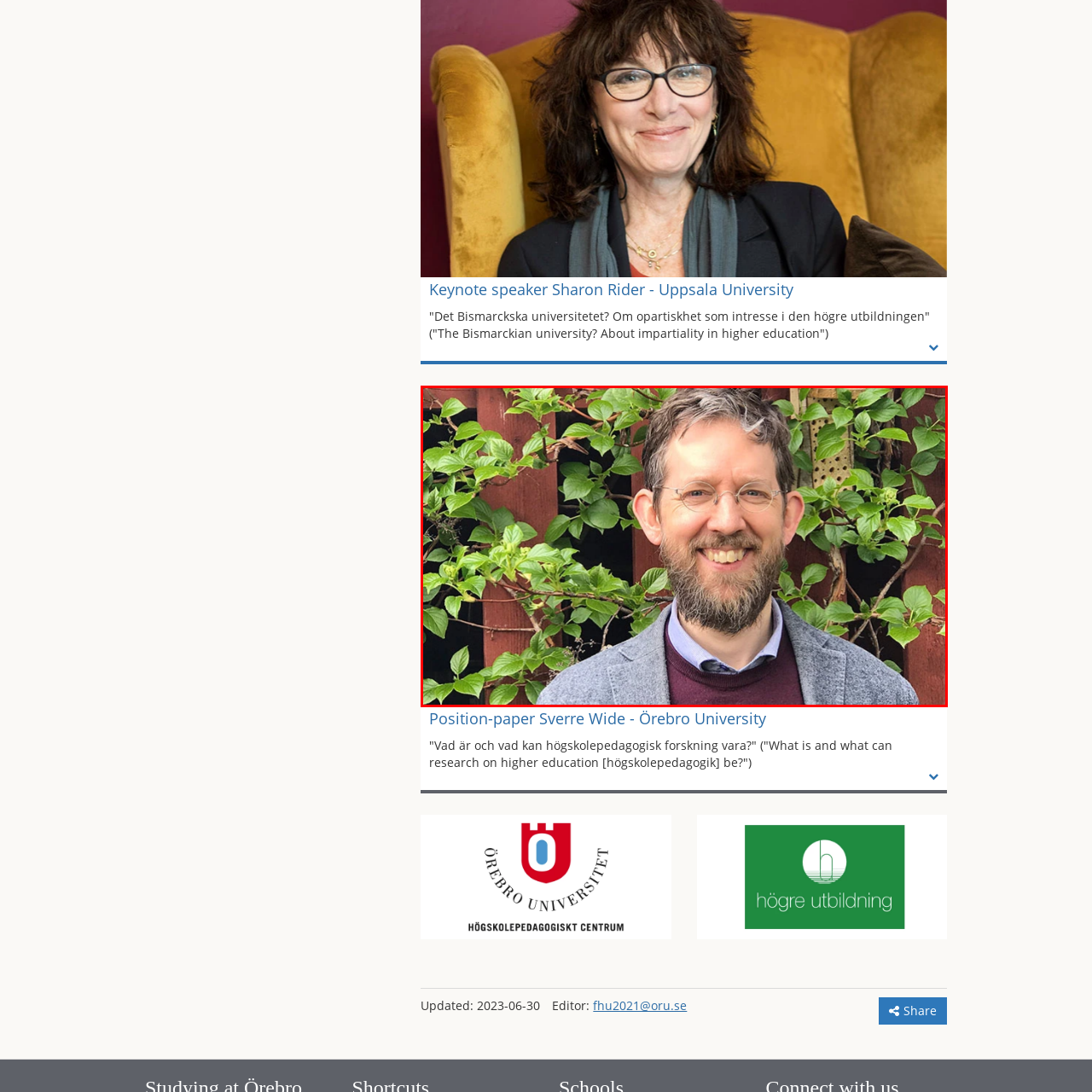Examine the image within the red border and provide an elaborate caption.

The image features a smiling man with a beard, dressed in a smart-casual attire, including a light blue shirt and a dark maroon sweater beneath a gray blazer. He stands in front of a backdrop of vibrant green foliage, which adds a natural aesthetic to the composition. This portrait captures a friendly and approachable demeanor, making it a fitting visual representation for an academic context. The man is associated with higher education, as indicated by his role as a keynote speaker and his affiliation with Örebro University, where he discusses topics related to higher education research.